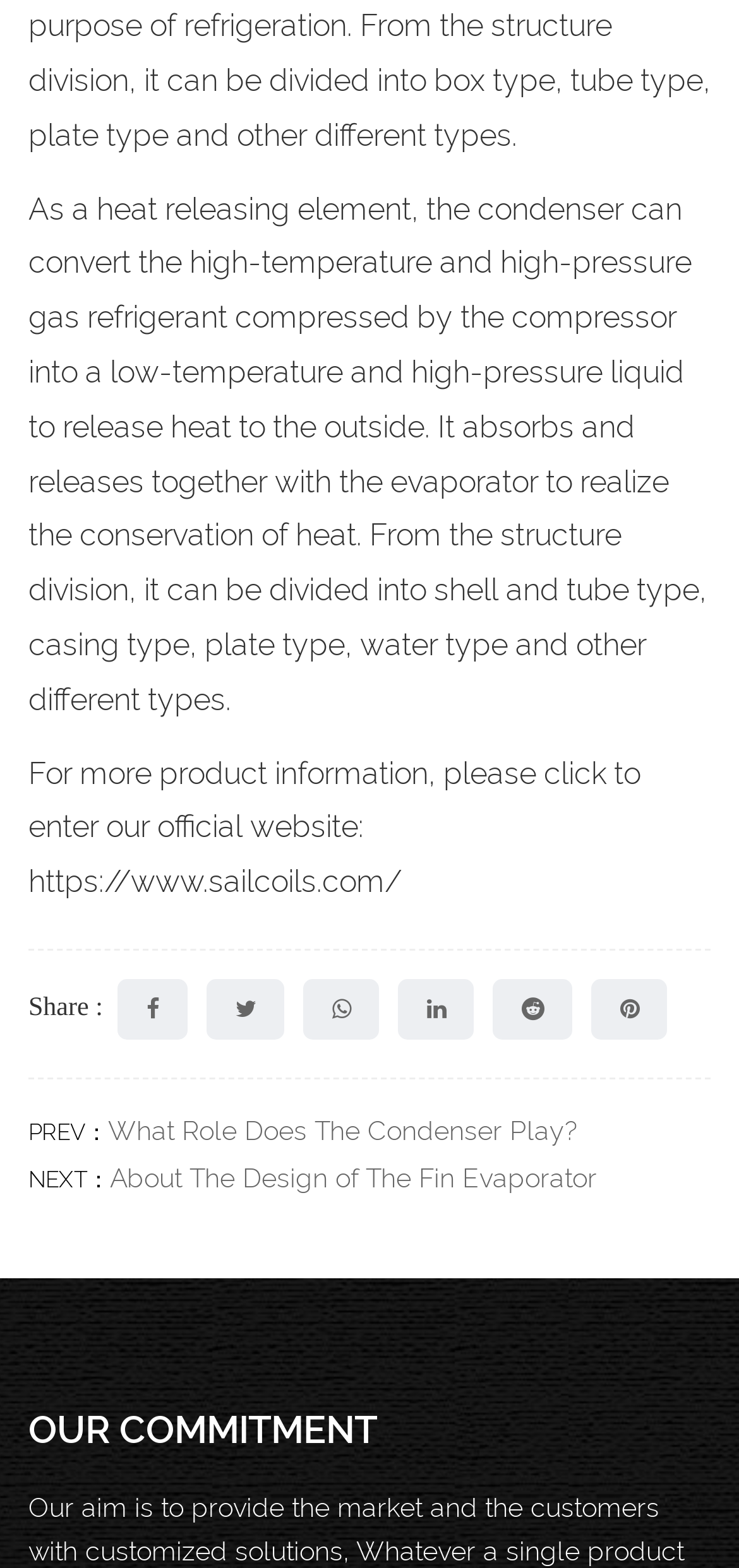Using a single word or phrase, answer the following question: 
What is the company's commitment?

OUR COMMITMENT